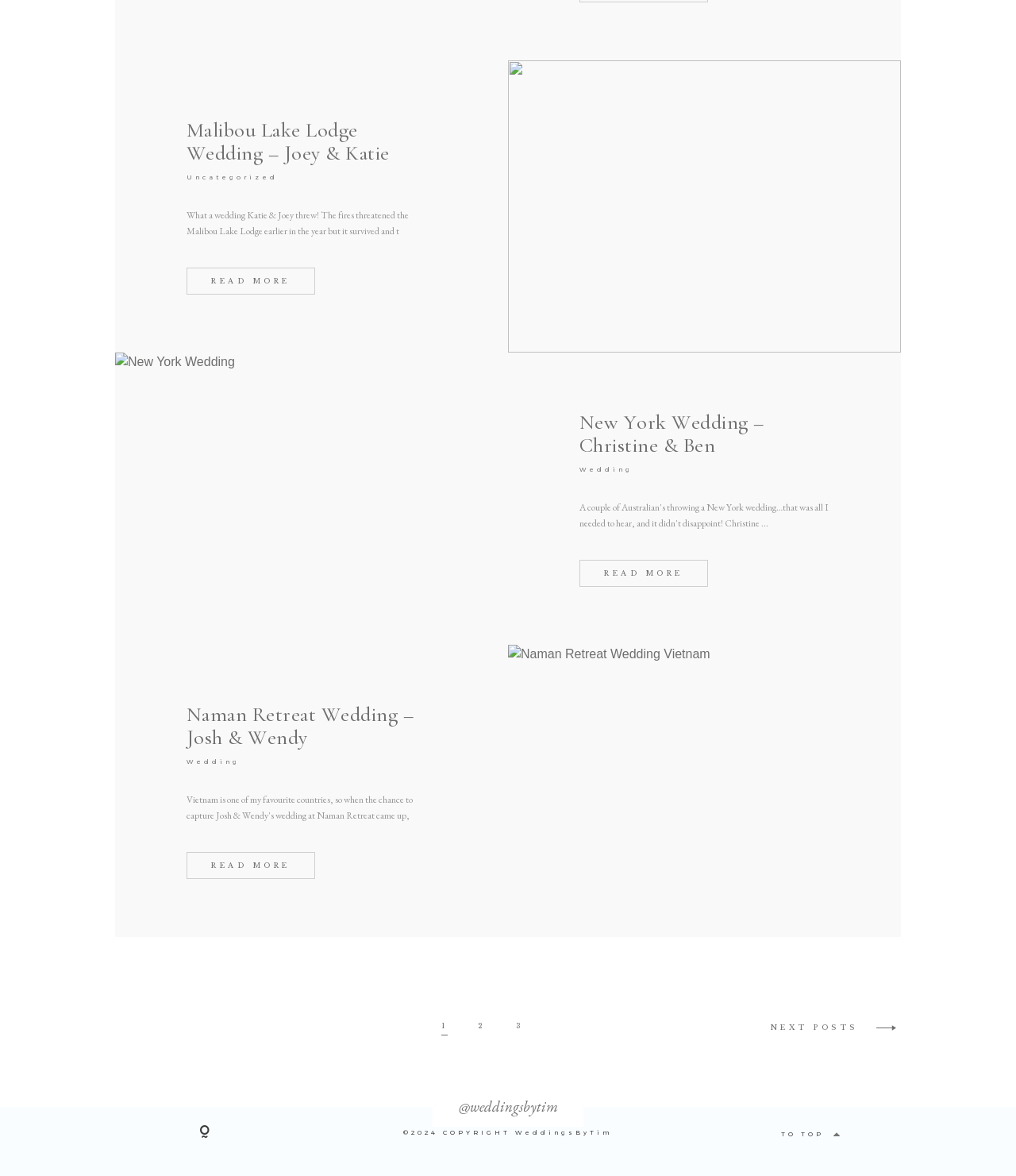What is the copyright year of the webpage?
Utilize the information in the image to give a detailed answer to the question.

The StaticText element at the bottom of the webpage contains the text '©2024 COPYRIGHT WeddingsByTim' which indicates the copyright year of the webpage.